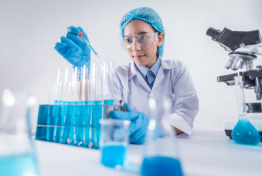What is visible behind the scientist?
Please provide a comprehensive answer based on the information in the image.

Behind the scientist, a microscope is visible, which is a common laboratory instrument used for magnifying and examining small objects, indicating that the scientist is engaged in scientific inquiry and research.